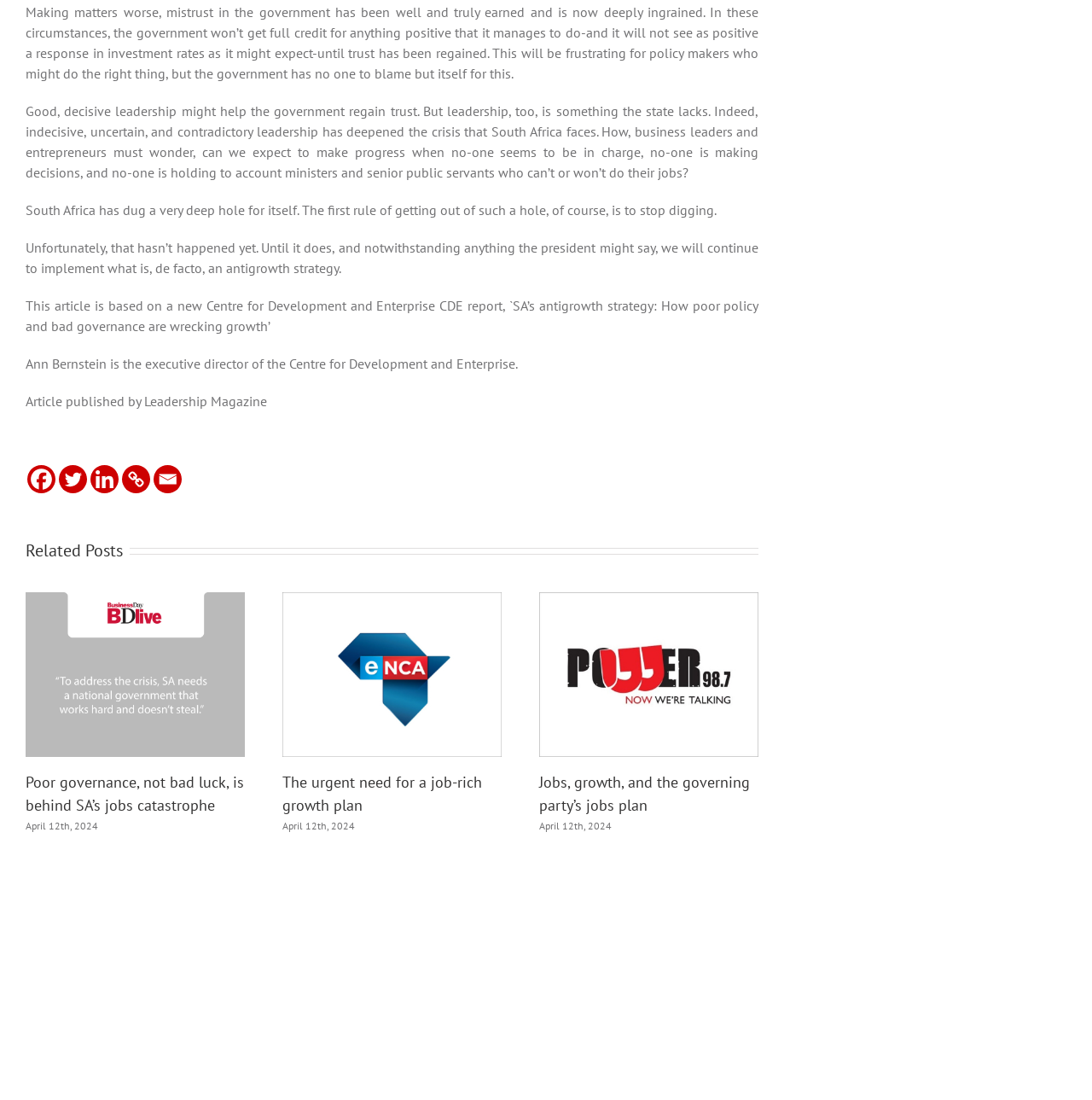Please indicate the bounding box coordinates for the clickable area to complete the following task: "View article 'The urgent need for a job-rich growth plan'". The coordinates should be specified as four float numbers between 0 and 1, i.e., [left, top, right, bottom].

[0.259, 0.538, 0.459, 0.688]